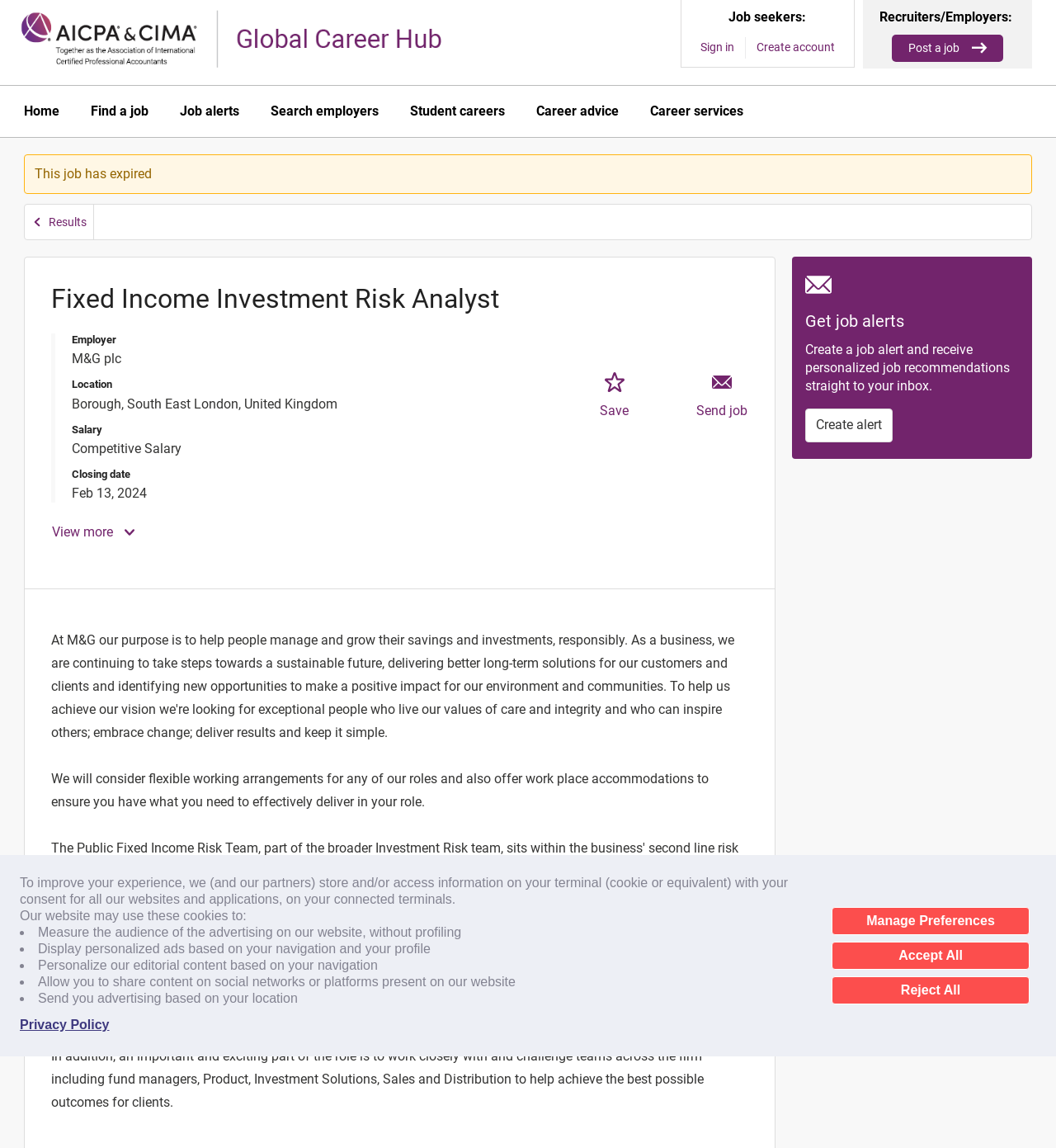What is the job title?
Based on the image content, provide your answer in one word or a short phrase.

Fixed Income Investment Risk Analyst